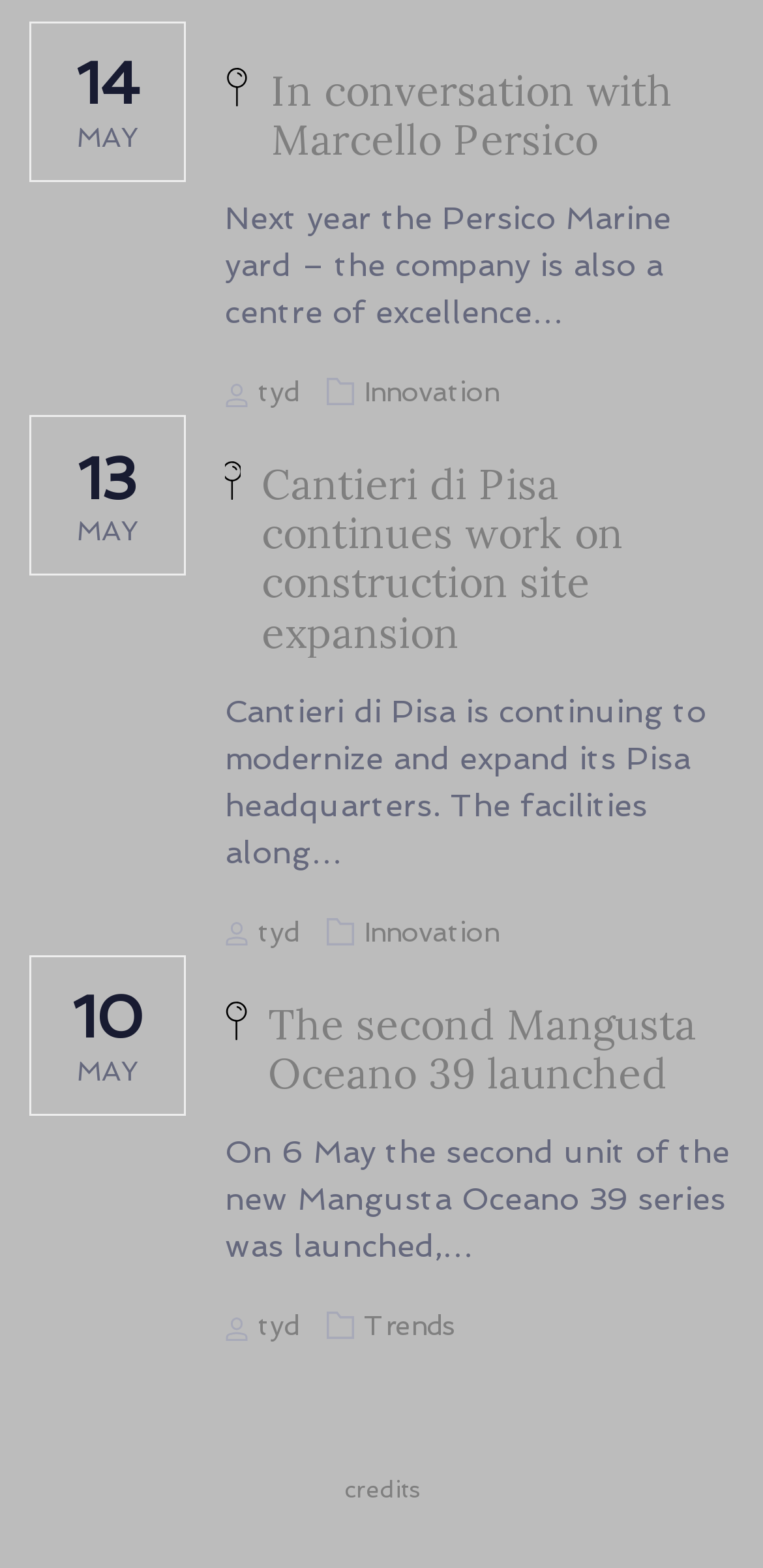Find the bounding box coordinates of the area that needs to be clicked in order to achieve the following instruction: "Read the article about Marcello Persico". The coordinates should be specified as four float numbers between 0 and 1, i.e., [left, top, right, bottom].

[0.295, 0.042, 0.962, 0.105]